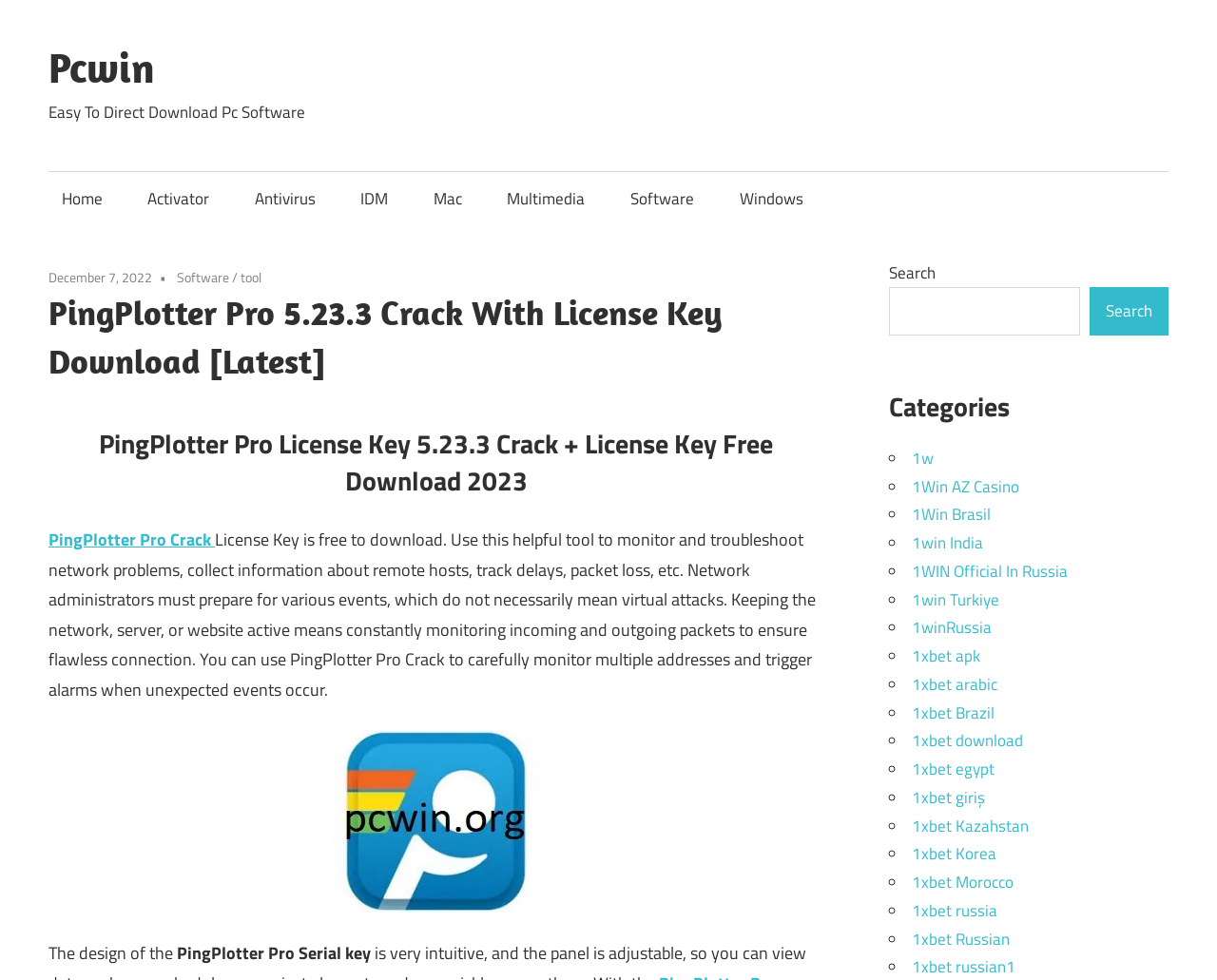Determine the bounding box coordinates of the clickable element to complete this instruction: "Download PingPlotter Pro Crack". Provide the coordinates in the format of four float numbers between 0 and 1, [left, top, right, bottom].

[0.04, 0.538, 0.177, 0.564]